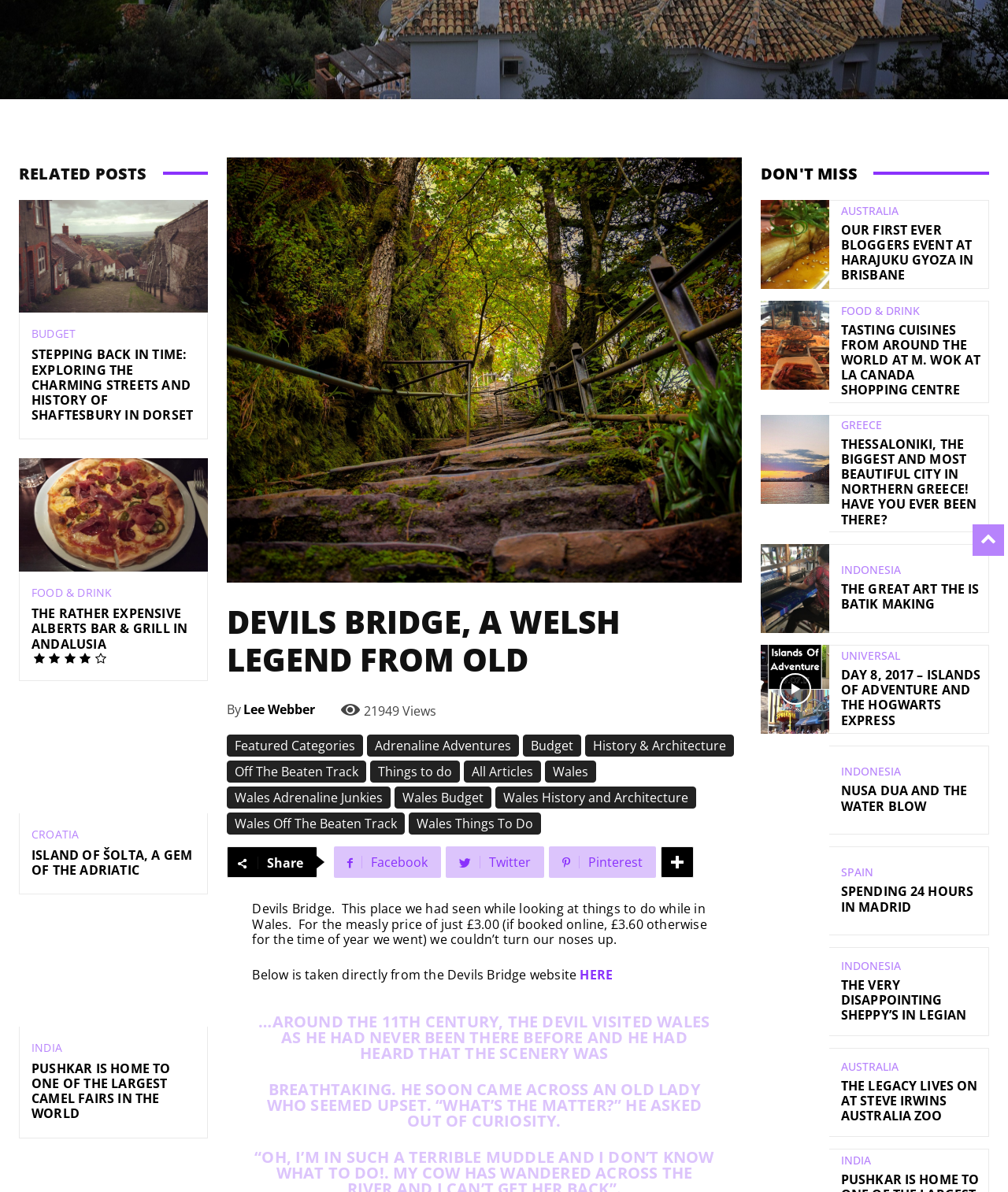Ascertain the bounding box coordinates for the UI element detailed here: "India". The coordinates should be provided as [left, top, right, bottom] with each value being a float between 0 and 1.

[0.031, 0.874, 0.062, 0.884]